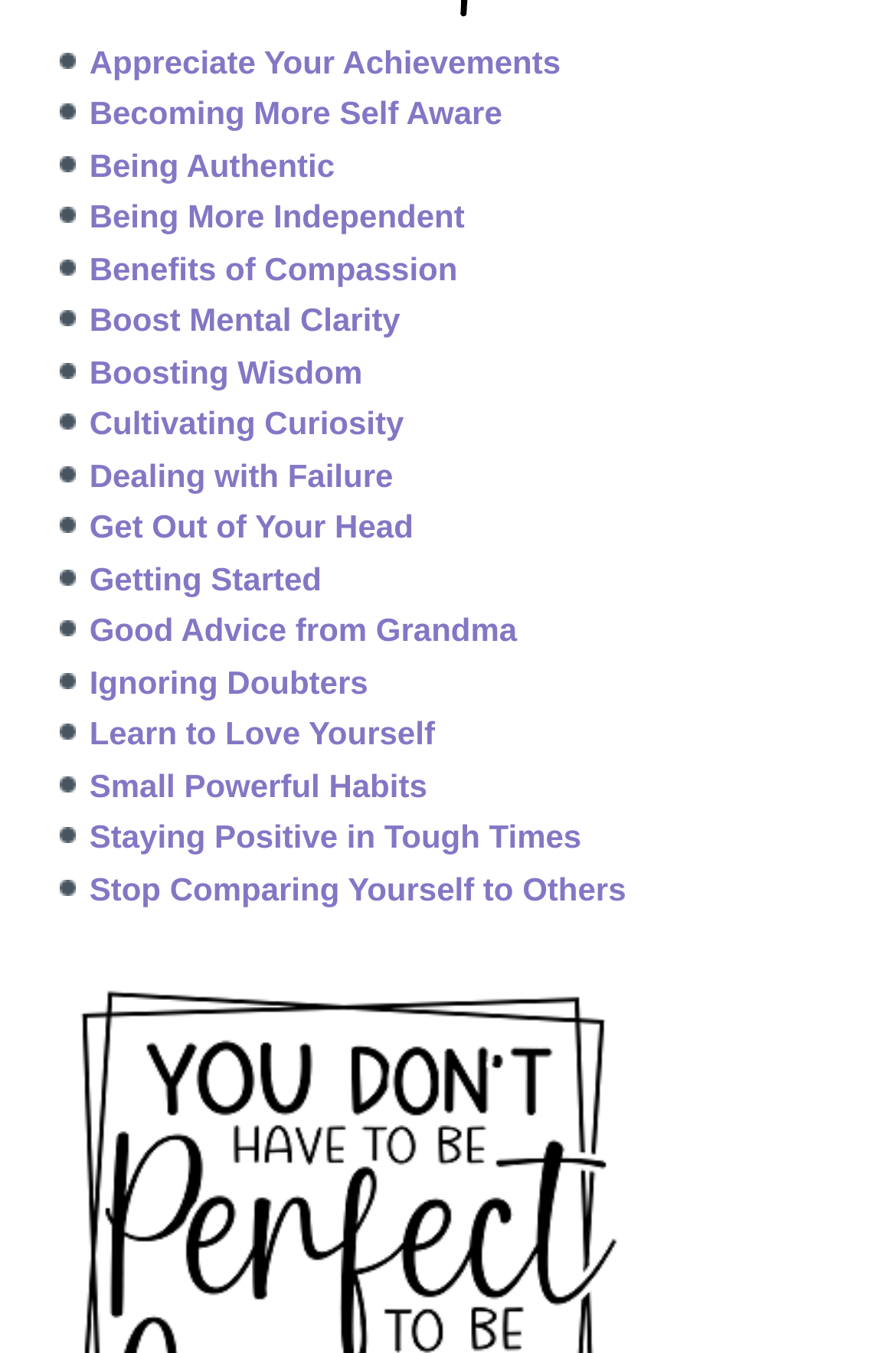Please determine the bounding box coordinates for the element that should be clicked to follow these instructions: "Learn about Boost Mental Clarity".

[0.1, 0.223, 0.447, 0.25]